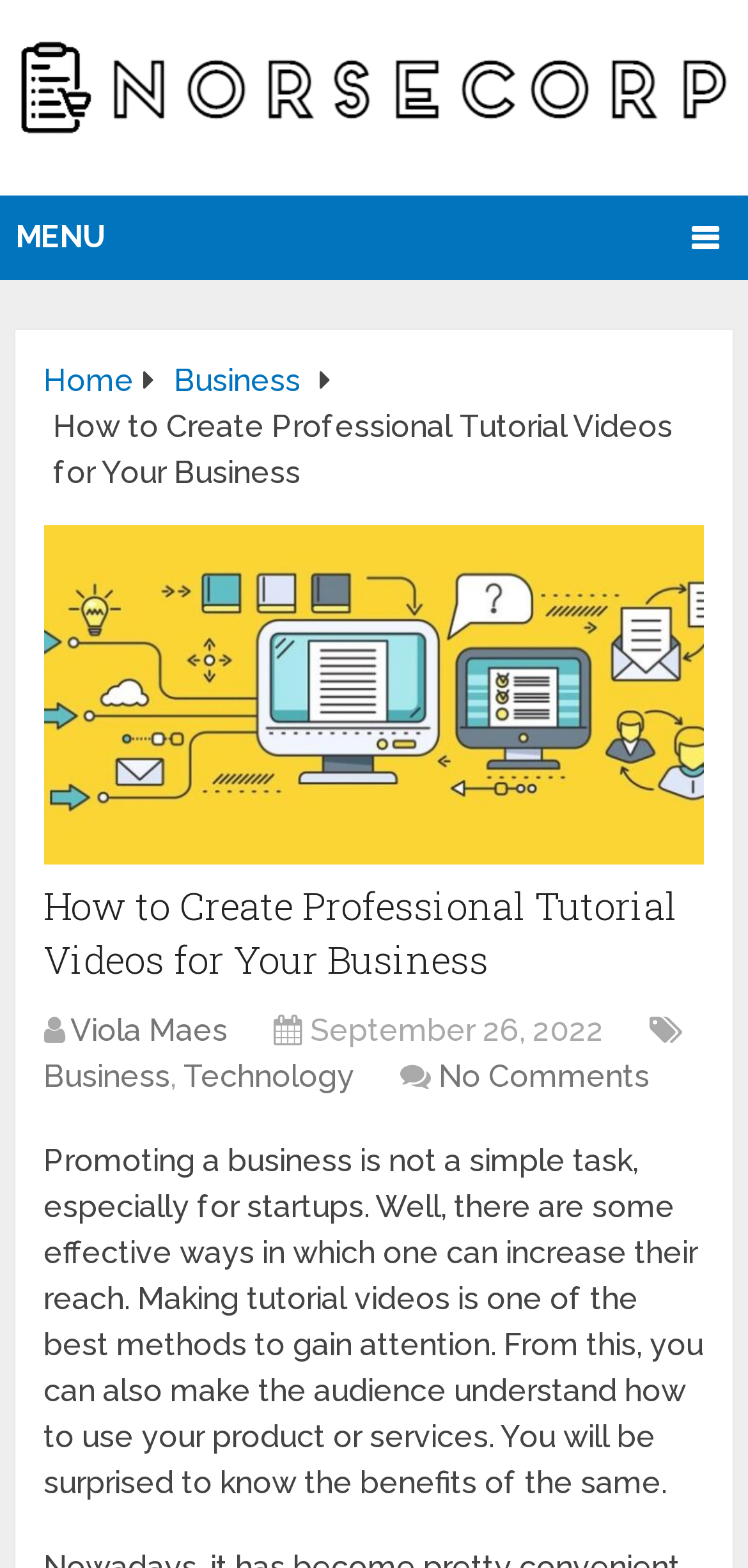Pinpoint the bounding box coordinates of the clickable element needed to complete the instruction: "go to the Home page". The coordinates should be provided as four float numbers between 0 and 1: [left, top, right, bottom].

[0.058, 0.231, 0.179, 0.254]